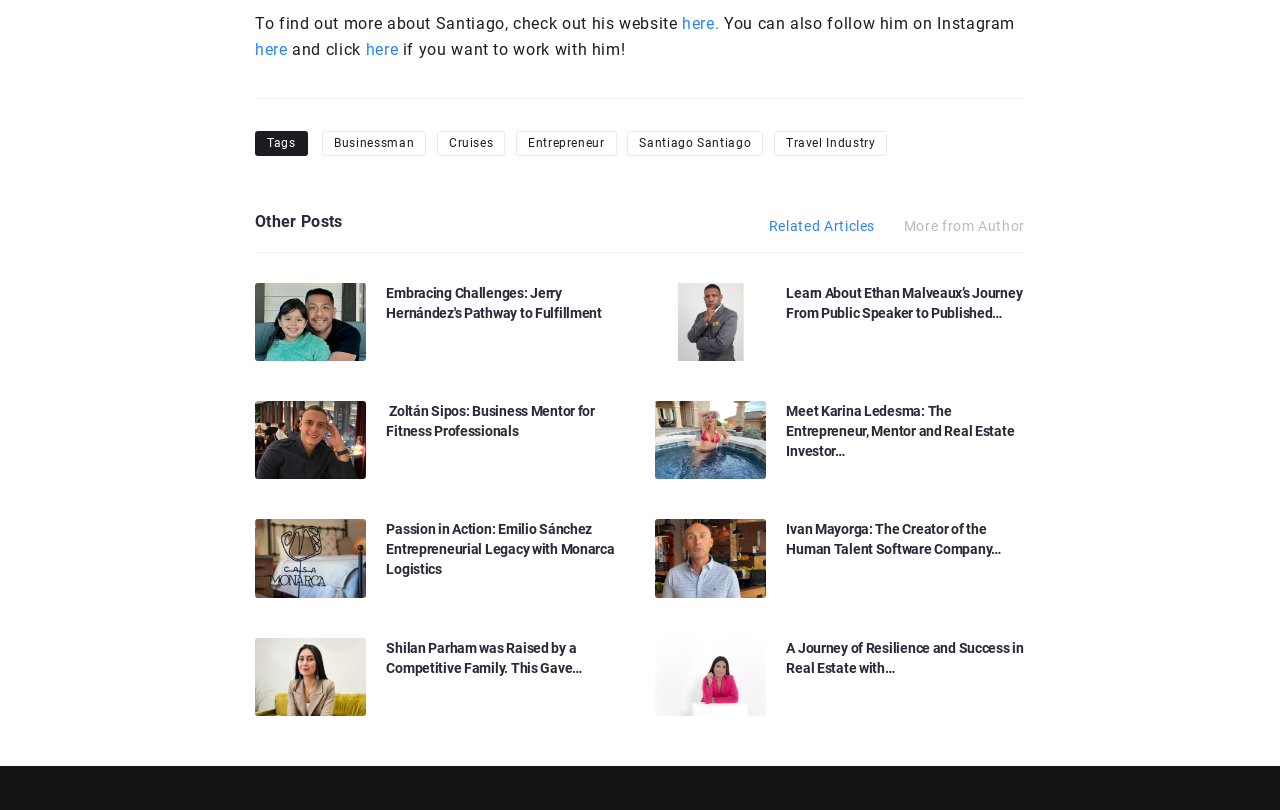Respond with a single word or phrase to the following question: How many articles are listed on the webpage?

6